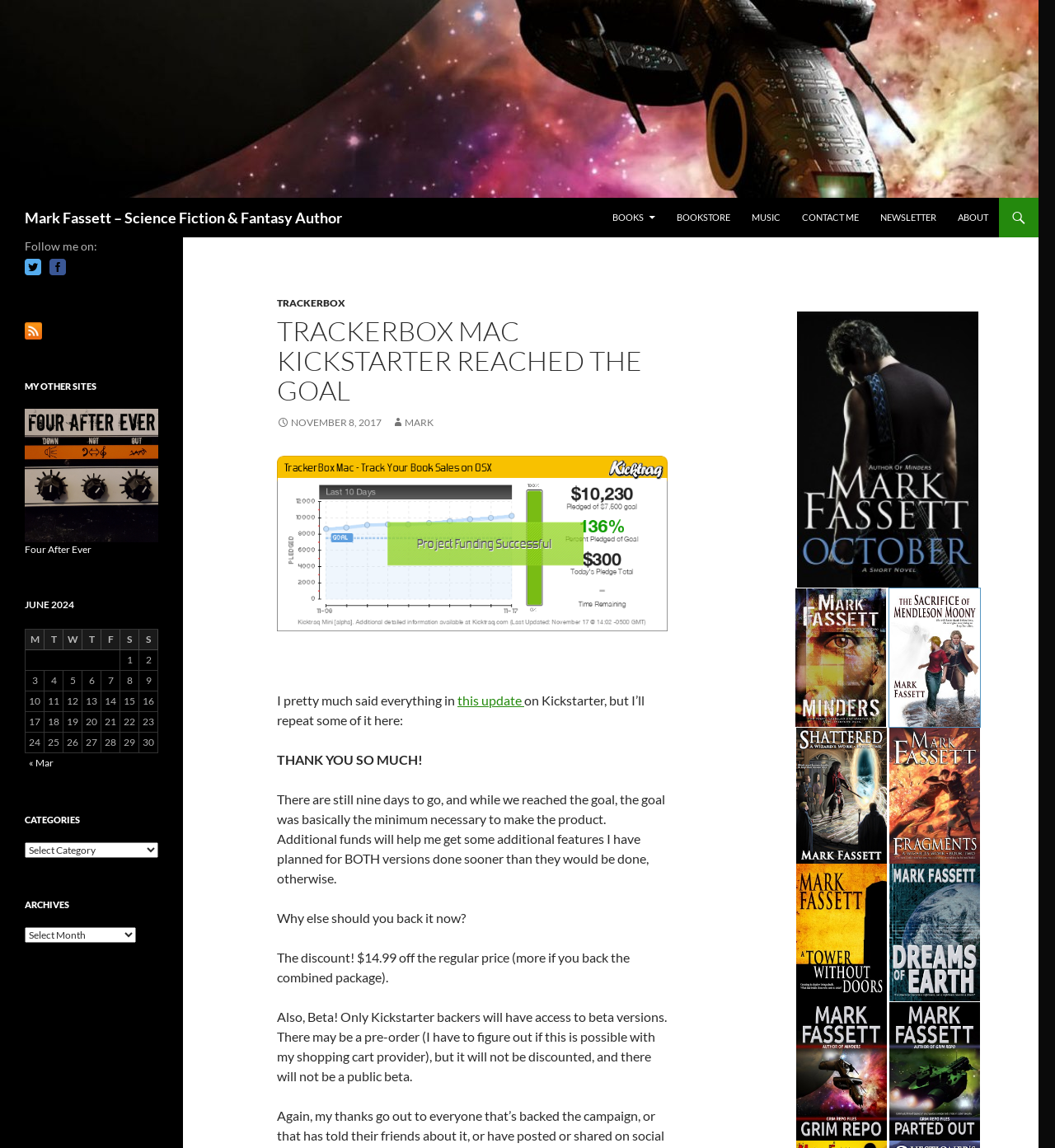Identify the bounding box coordinates for the UI element described as follows: Four After Ever. Use the format (top-left x, top-left y, bottom-right x, bottom-right y) and ensure all values are floating point numbers between 0 and 1.

[0.023, 0.408, 0.15, 0.484]